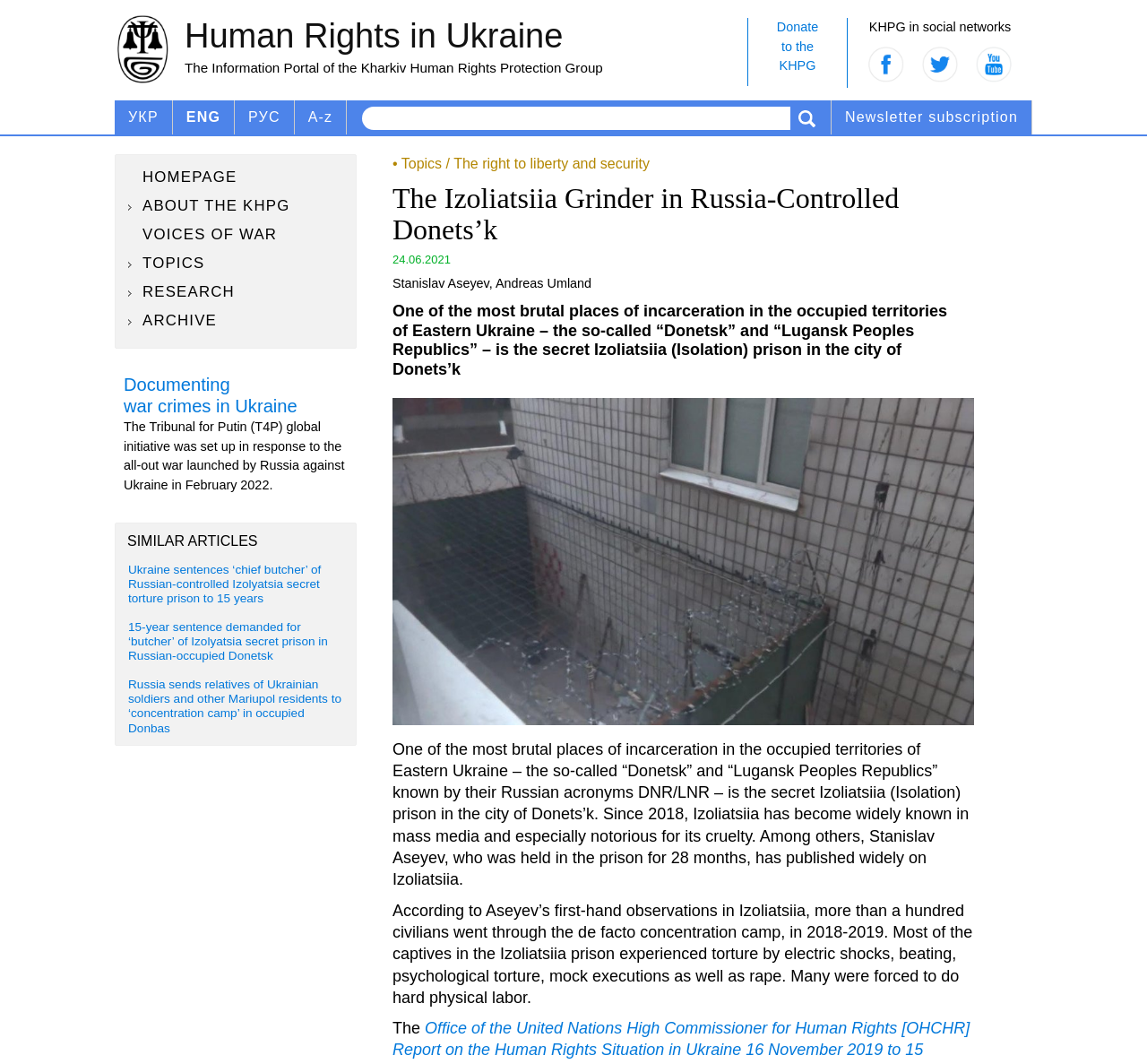Please locate the bounding box coordinates of the element's region that needs to be clicked to follow the instruction: "Switch to Ukrainian language". The bounding box coordinates should be provided as four float numbers between 0 and 1, i.e., [left, top, right, bottom].

[0.1, 0.094, 0.15, 0.126]